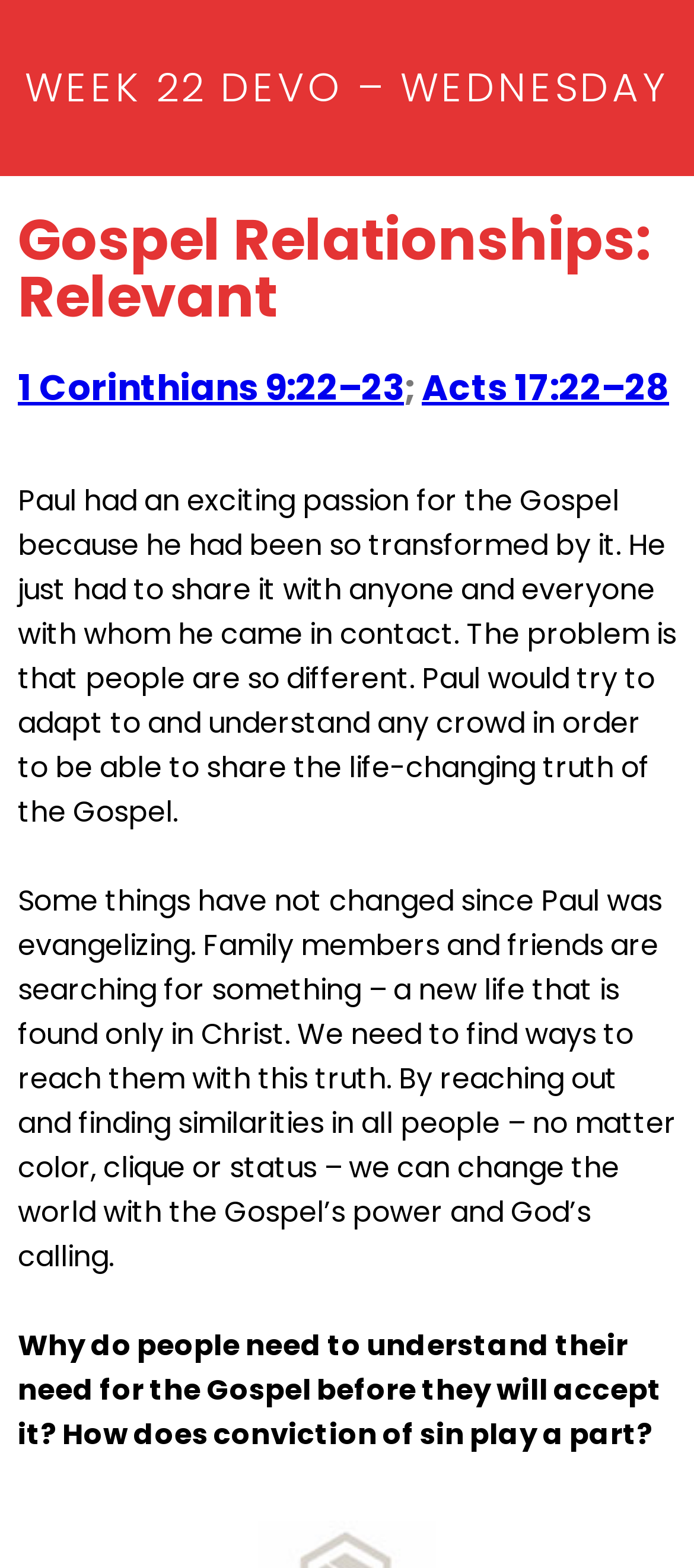Extract the bounding box coordinates of the UI element described: "Acts 17:22–28". Provide the coordinates in the format [left, top, right, bottom] with values ranging from 0 to 1.

[0.608, 0.231, 0.964, 0.263]